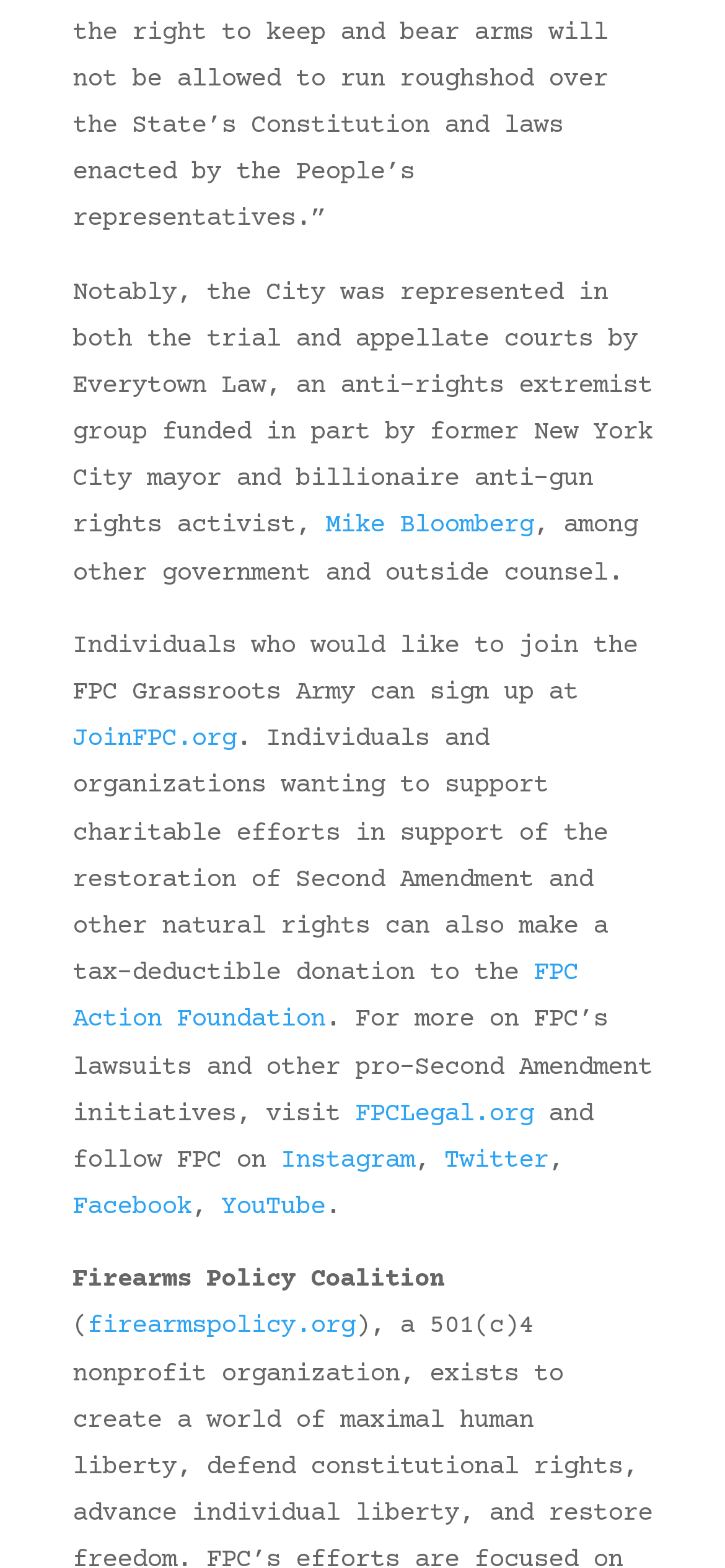Identify the bounding box coordinates of the element to click to follow this instruction: 'visit Mike Bloomberg's page'. Ensure the coordinates are four float values between 0 and 1, provided as [left, top, right, bottom].

[0.449, 0.326, 0.736, 0.345]